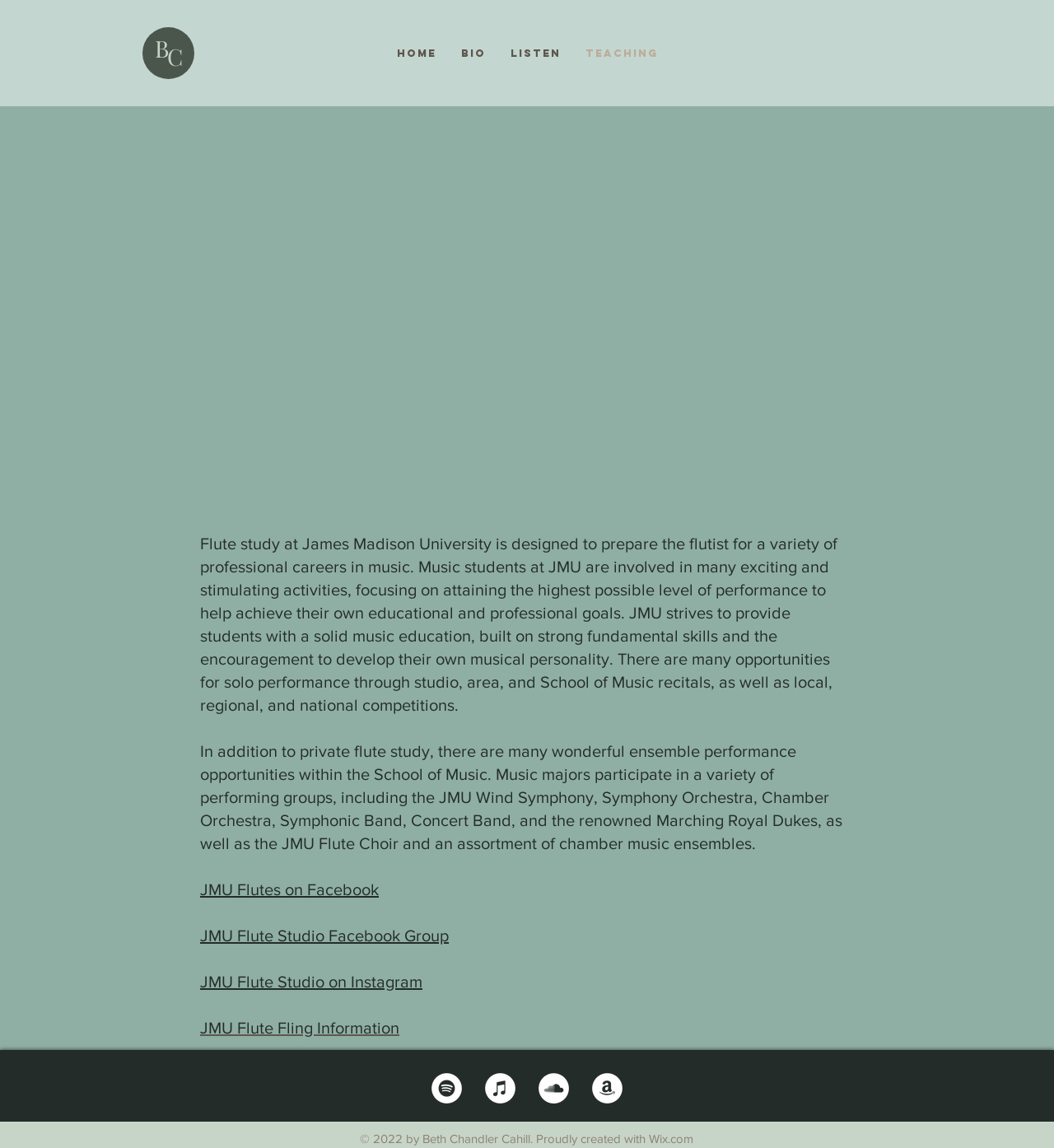Who is the creator of this webpage?
Refer to the image and offer an in-depth and detailed answer to the question.

The webpage contains a copyright notice at the bottom, which states '© 2022 by Beth Chandler Cahill'. This suggests that Beth Chandler Cahill is the creator of the webpage.